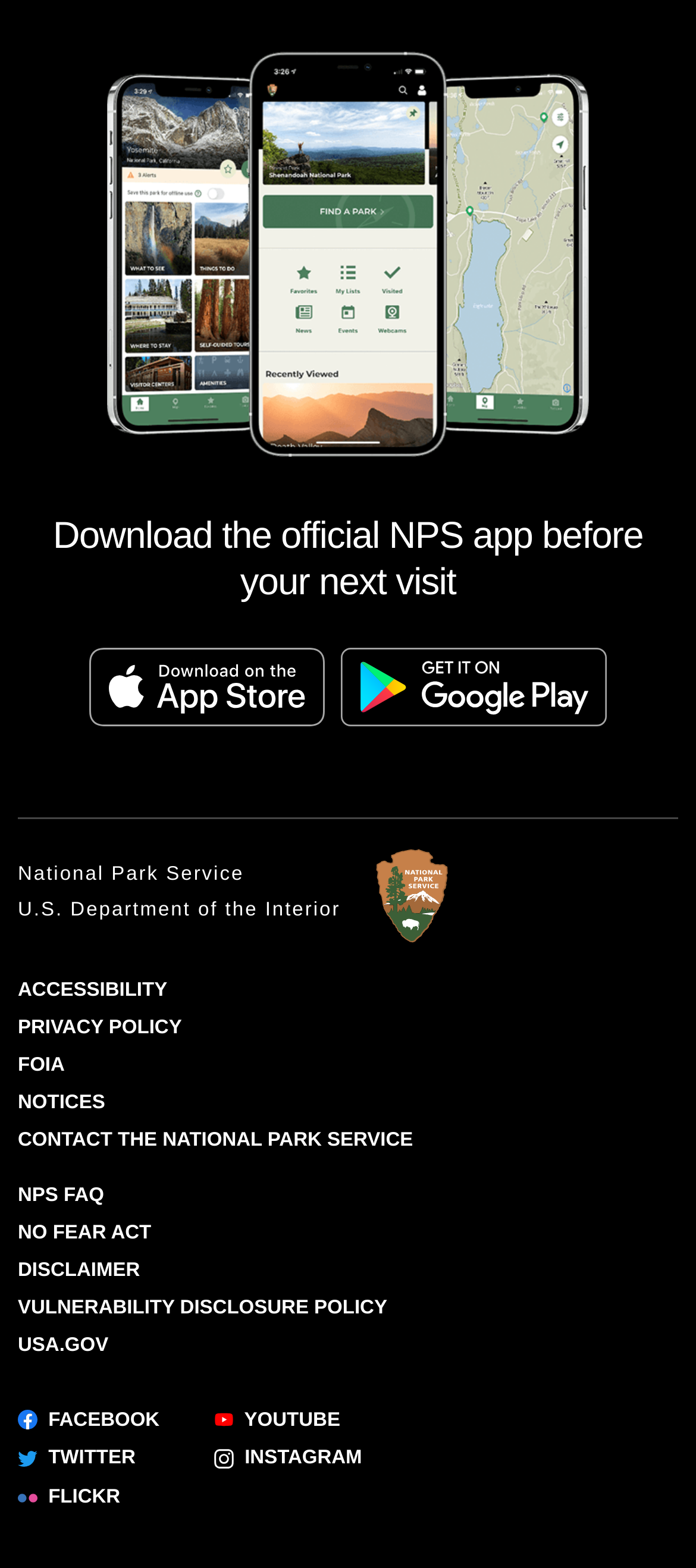Provide the bounding box coordinates for the specified HTML element described in this description: "NPS FAQ". The coordinates should be four float numbers ranging from 0 to 1, in the format [left, top, right, bottom].

[0.026, 0.756, 0.149, 0.77]